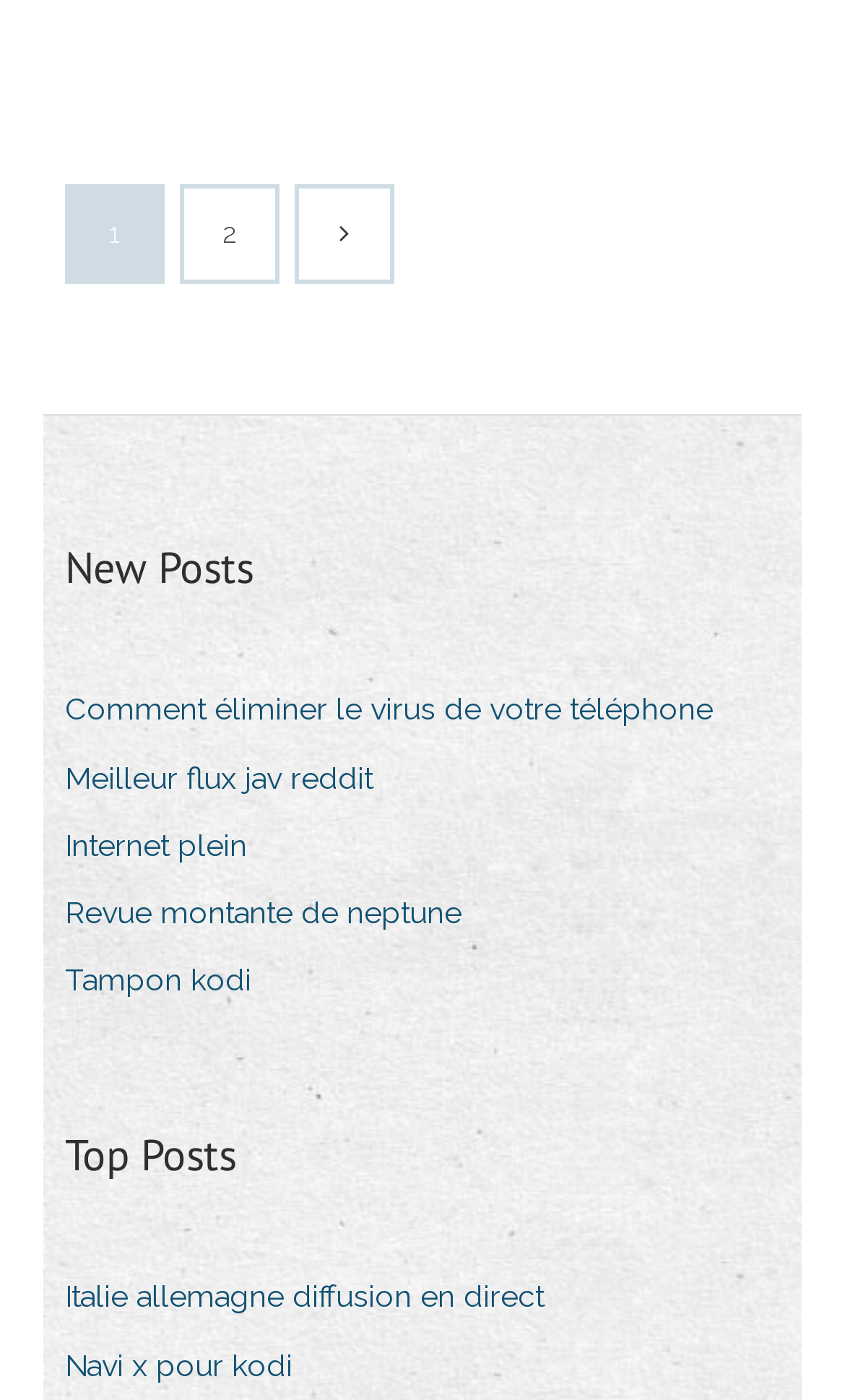Use a single word or phrase to answer the question:
What is the first link on the webpage?

1